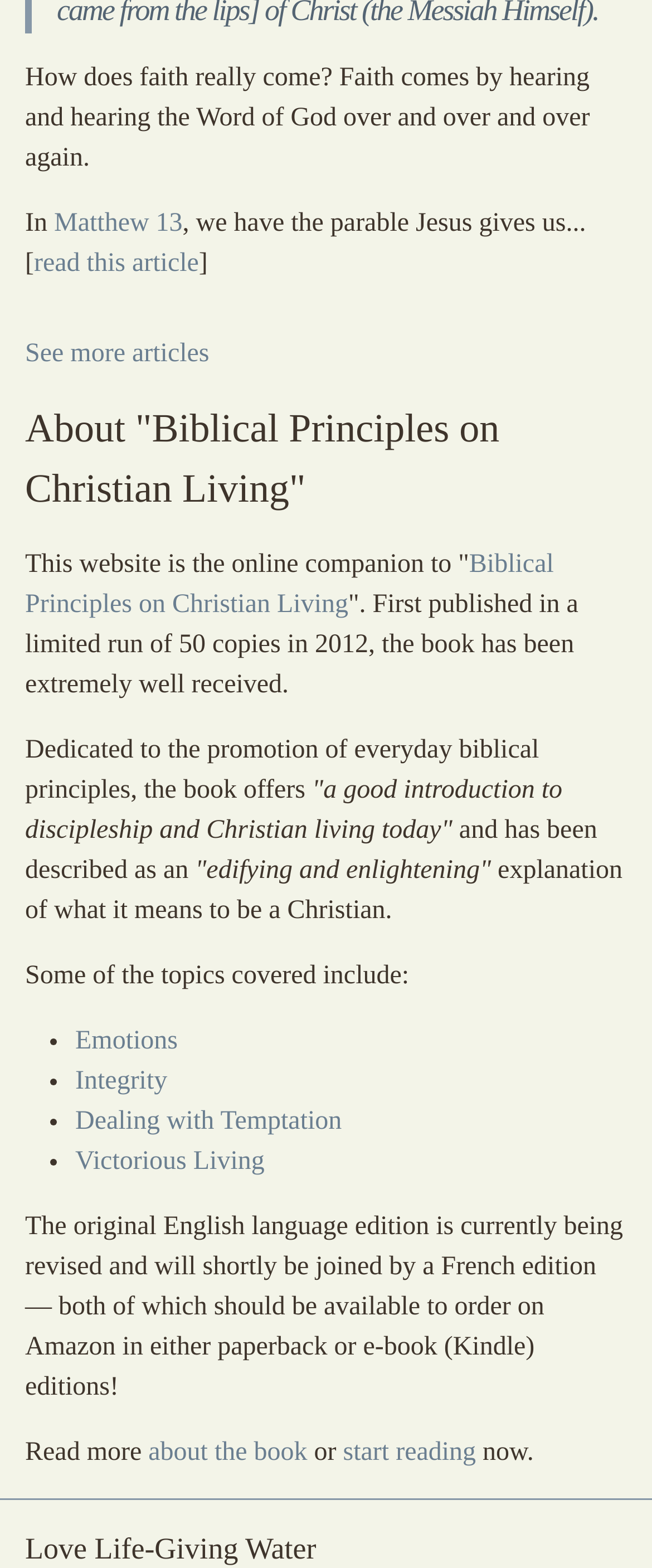Predict the bounding box coordinates for the UI element described as: "Integrity". The coordinates should be four float numbers between 0 and 1, presented as [left, top, right, bottom].

[0.115, 0.68, 0.257, 0.699]